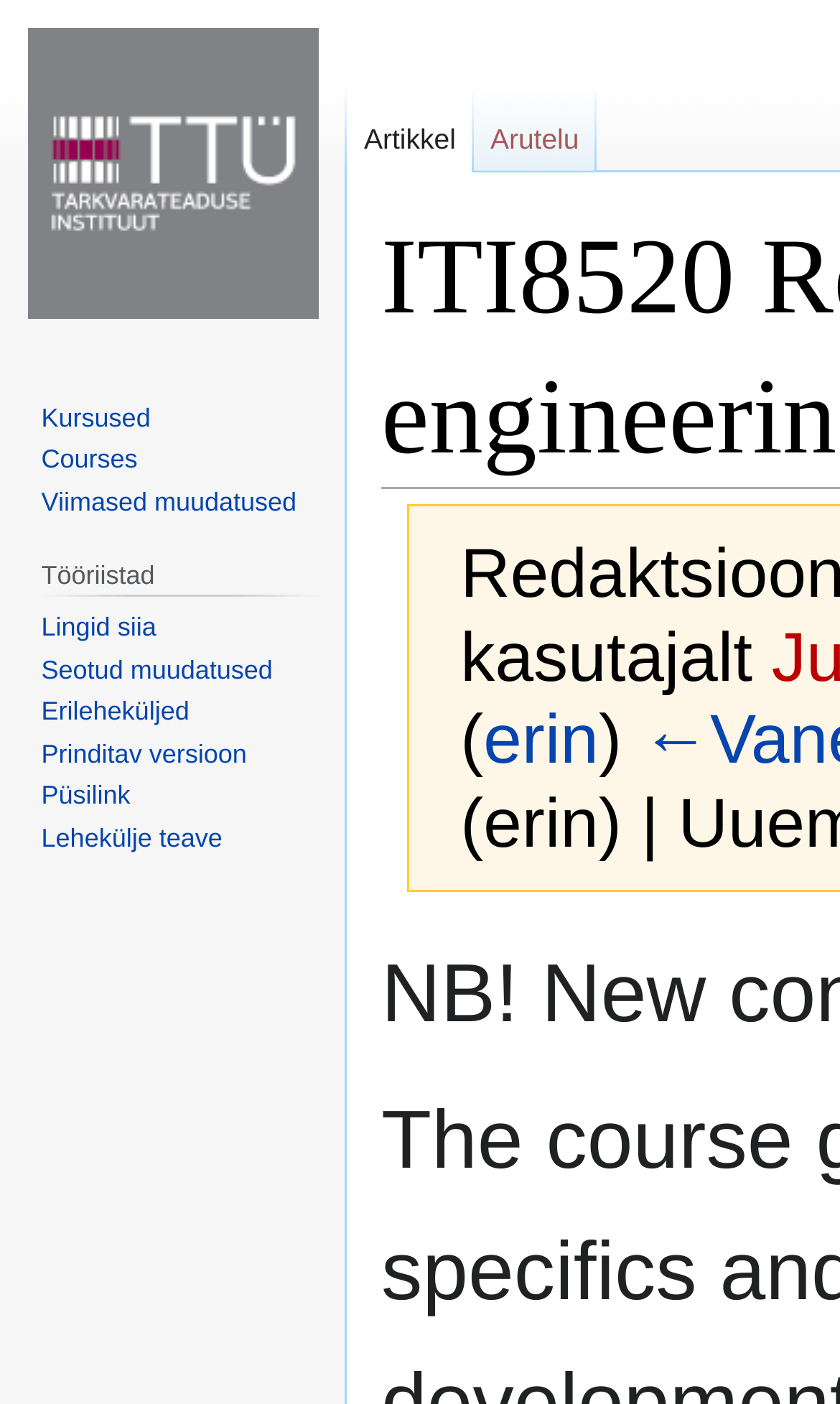Determine the bounding box of the UI element mentioned here: "Viimased muudatused". The coordinates must be in the format [left, top, right, bottom] with values ranging from 0 to 1.

[0.049, 0.346, 0.353, 0.368]